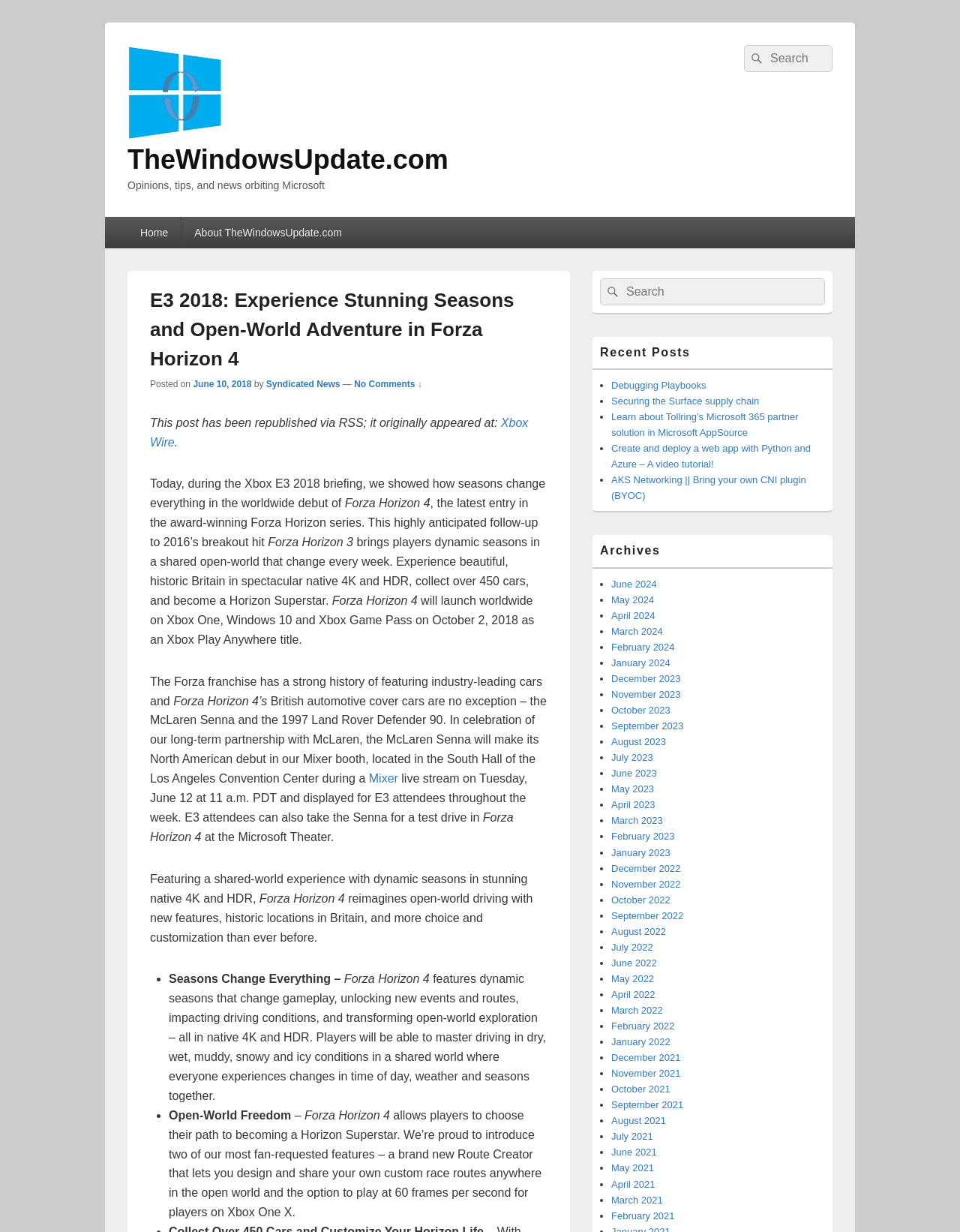What is the name of the game being discussed?
Answer the question in a detailed and comprehensive manner.

I found the answer by reading the article and looking for mentions of a game. The text 'Forza Horizon 4' is mentioned multiple times throughout the article, indicating that it is the game being discussed.